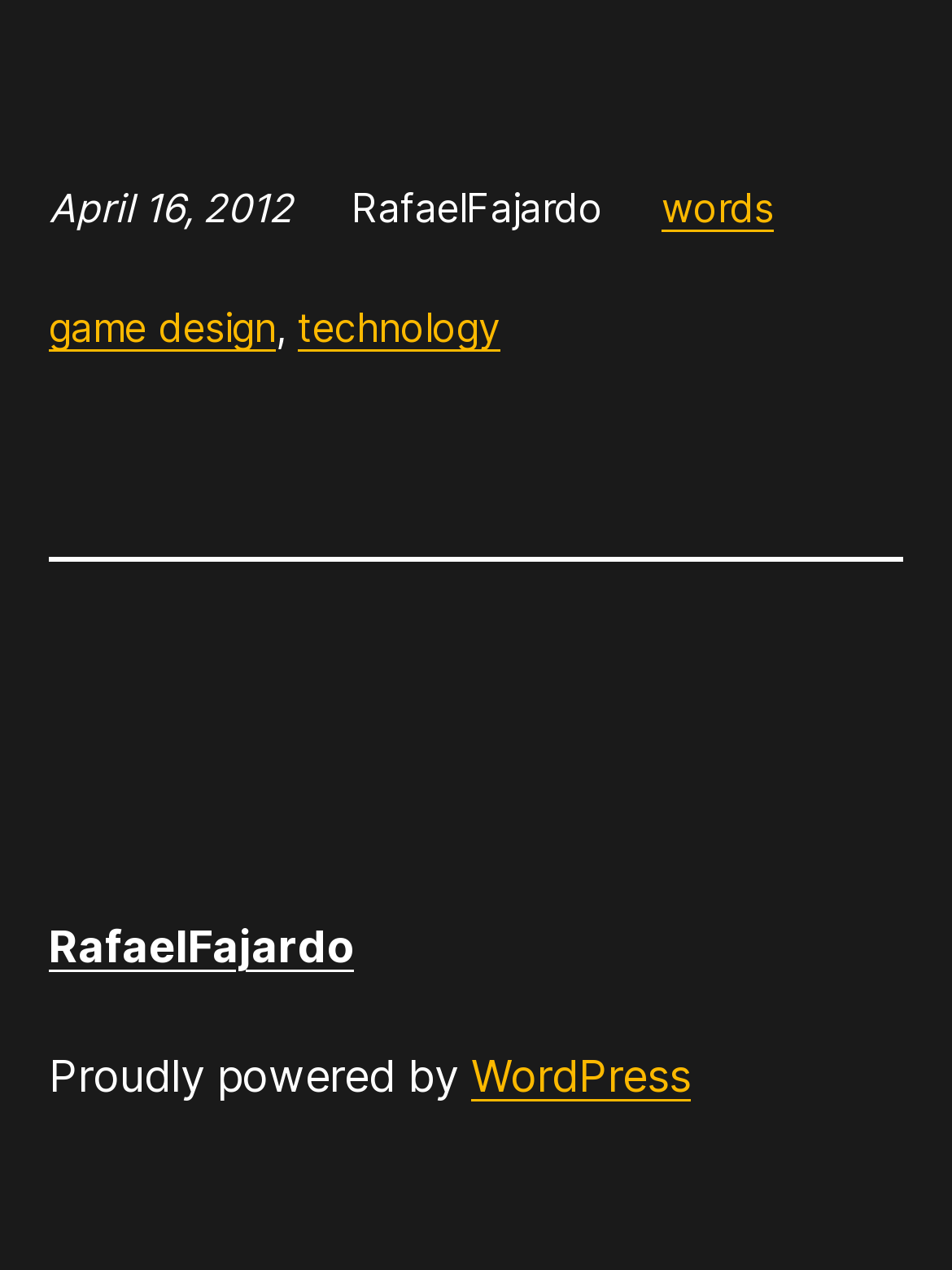Please reply to the following question using a single word or phrase: 
What is the name of the person mentioned on the webpage?

RafaelFajardo